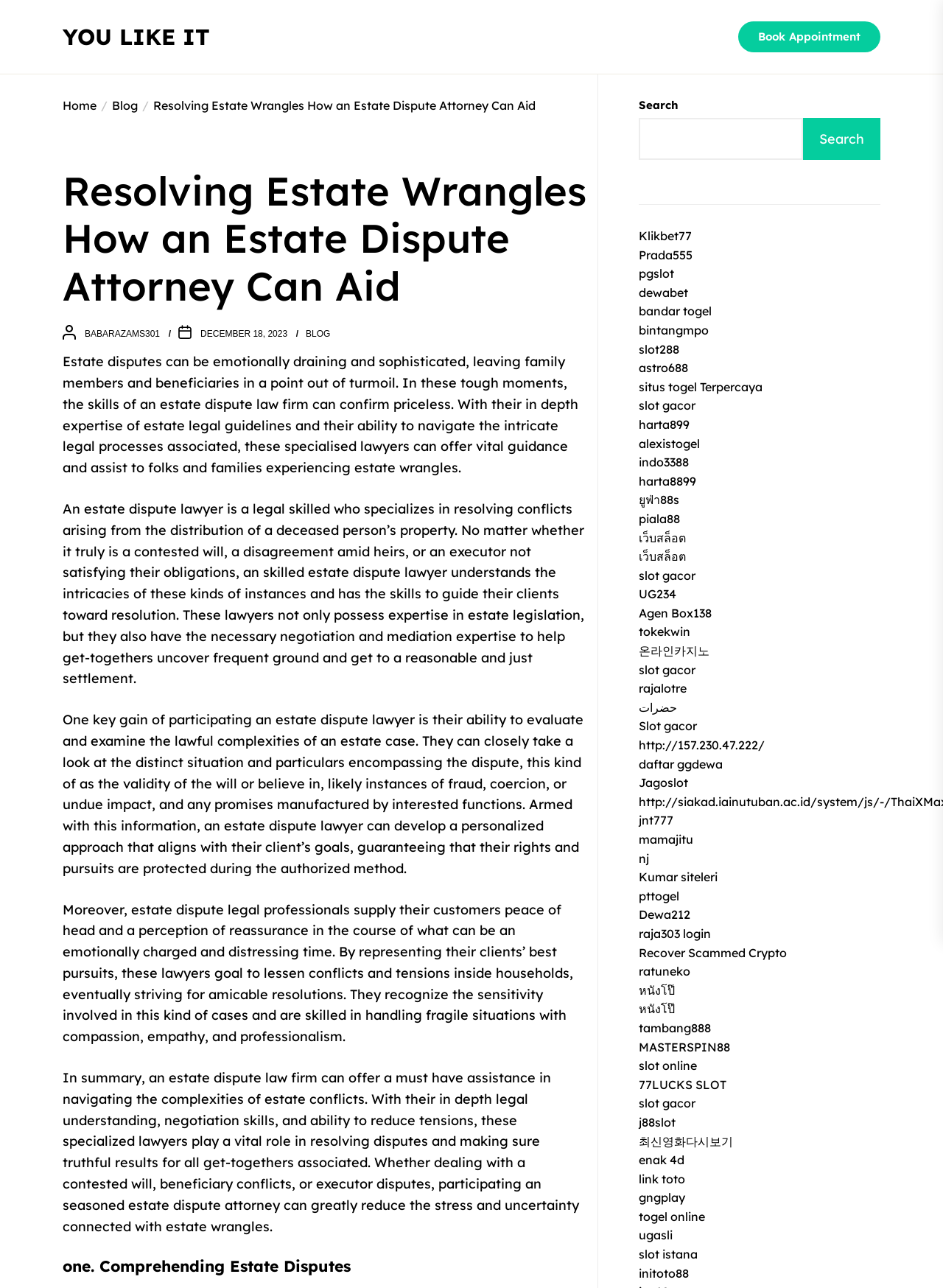Answer the following inquiry with a single word or phrase:
What is one key benefit of engaging an estate dispute lawyer?

Evaluating legal complexities